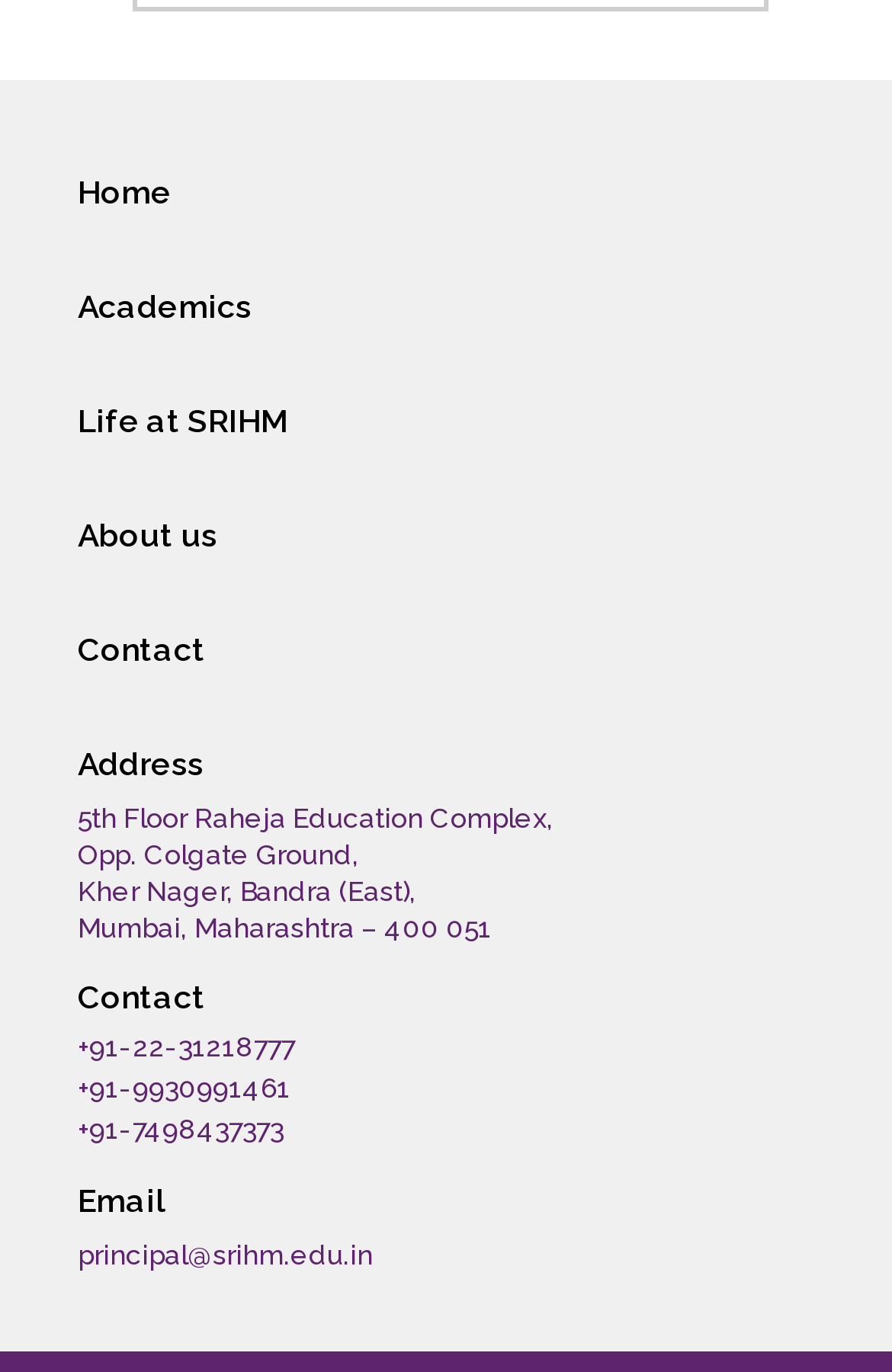Determine the bounding box coordinates for the clickable element to execute this instruction: "visit libros". Provide the coordinates as four float numbers between 0 and 1, i.e., [left, top, right, bottom].

None